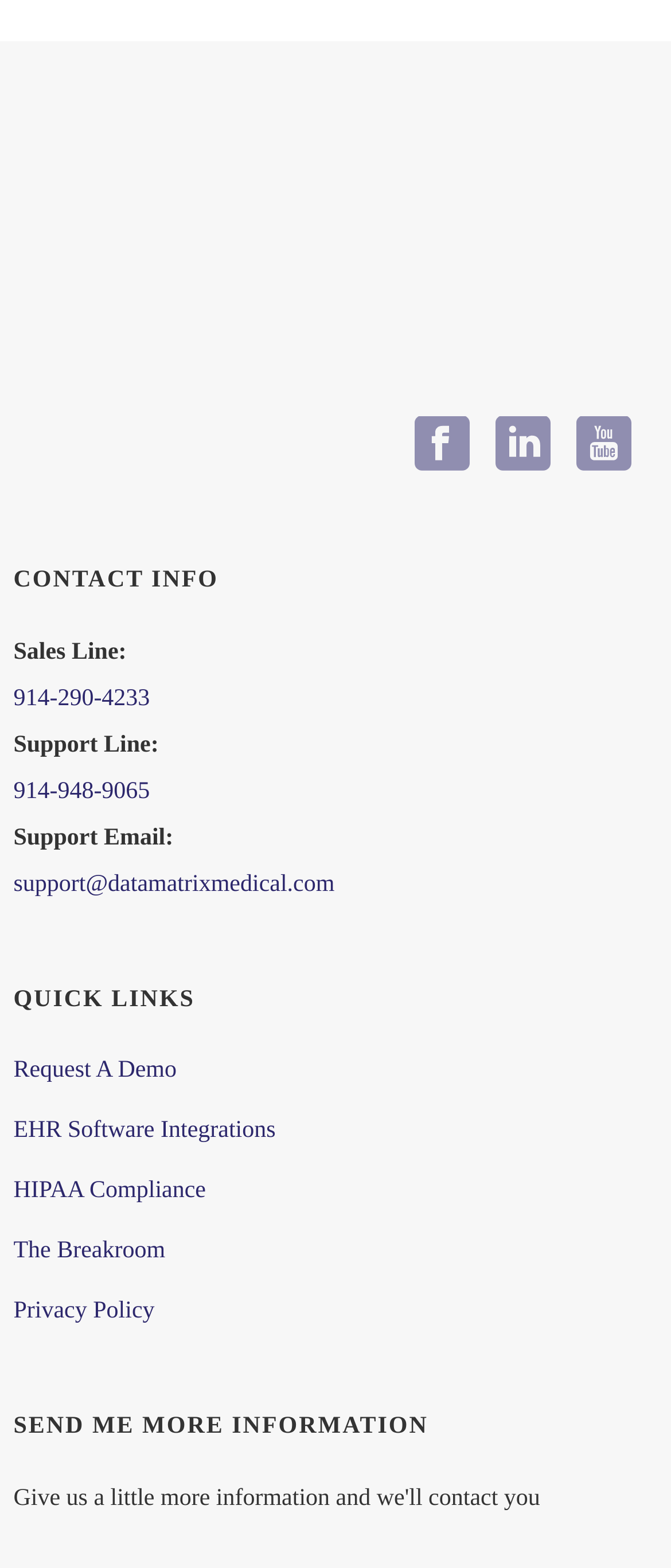What is the email address for support?
Use the image to answer the question with a single word or phrase.

support@datamatrixmedical.com